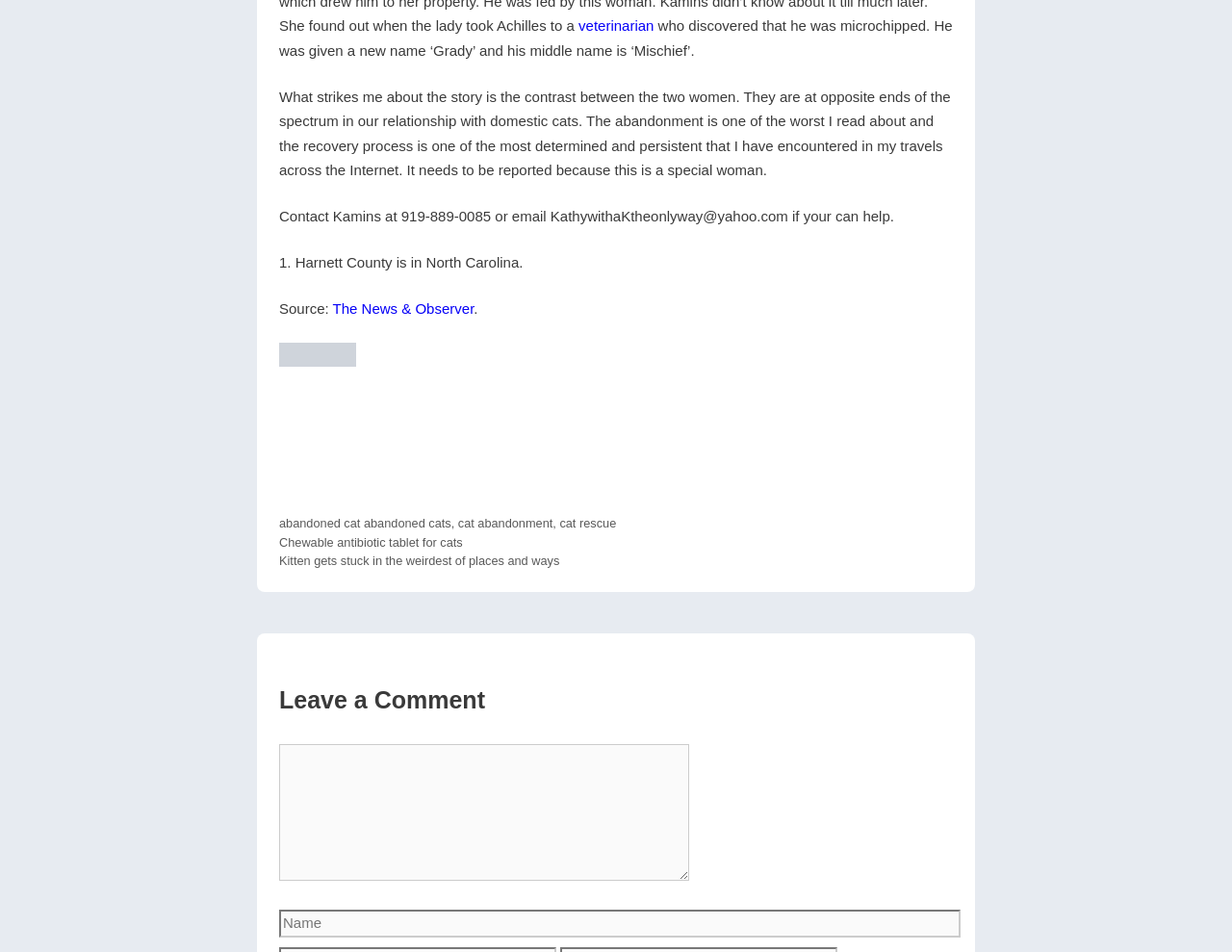Determine the bounding box coordinates of the target area to click to execute the following instruction: "click the link to contact Kathy."

[0.227, 0.219, 0.726, 0.236]